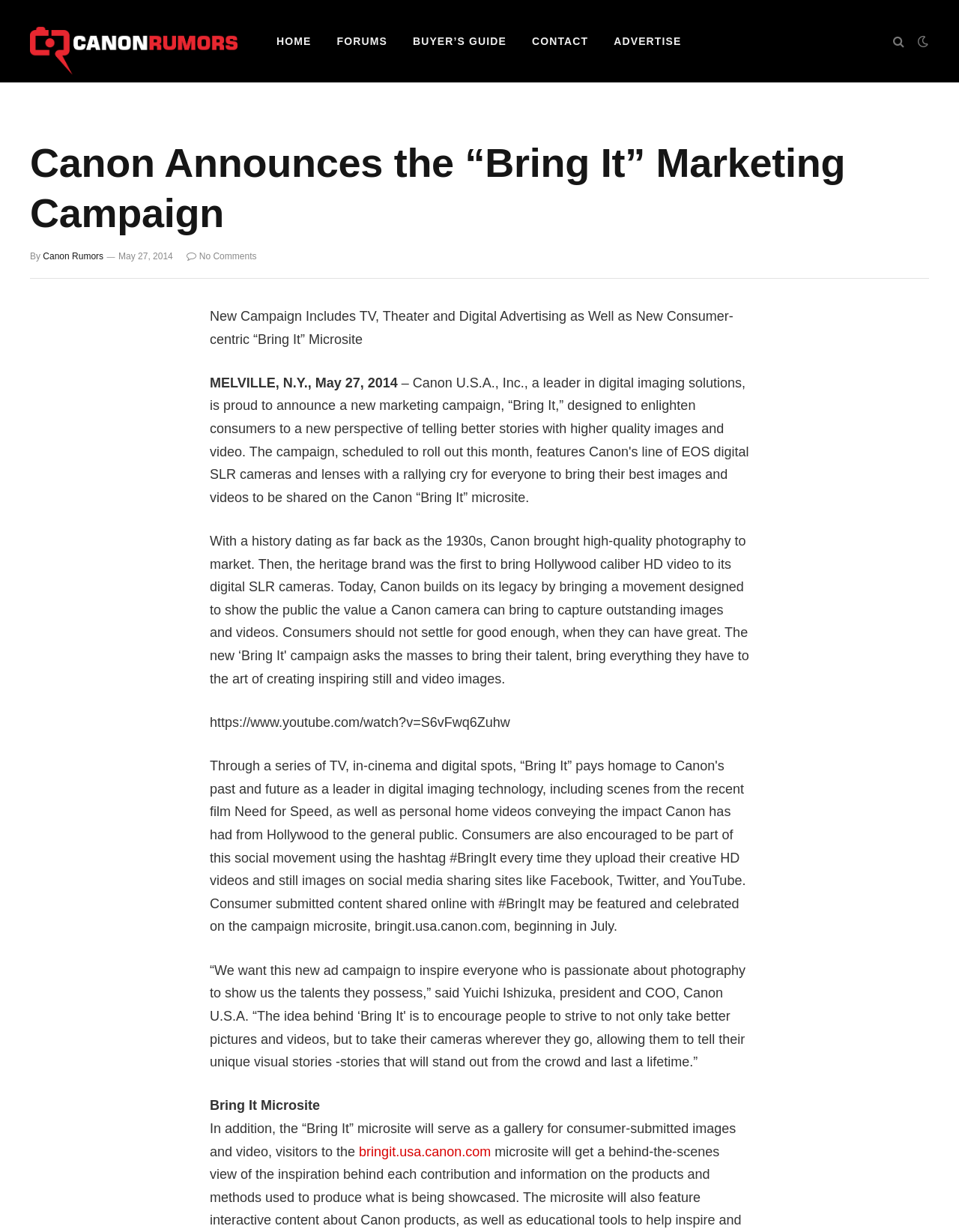Identify the bounding box coordinates for the UI element described as: "parent_node: HOME title="Canon Rumors"". The coordinates should be provided as four floats between 0 and 1: [left, top, right, bottom].

[0.031, 0.0, 0.248, 0.067]